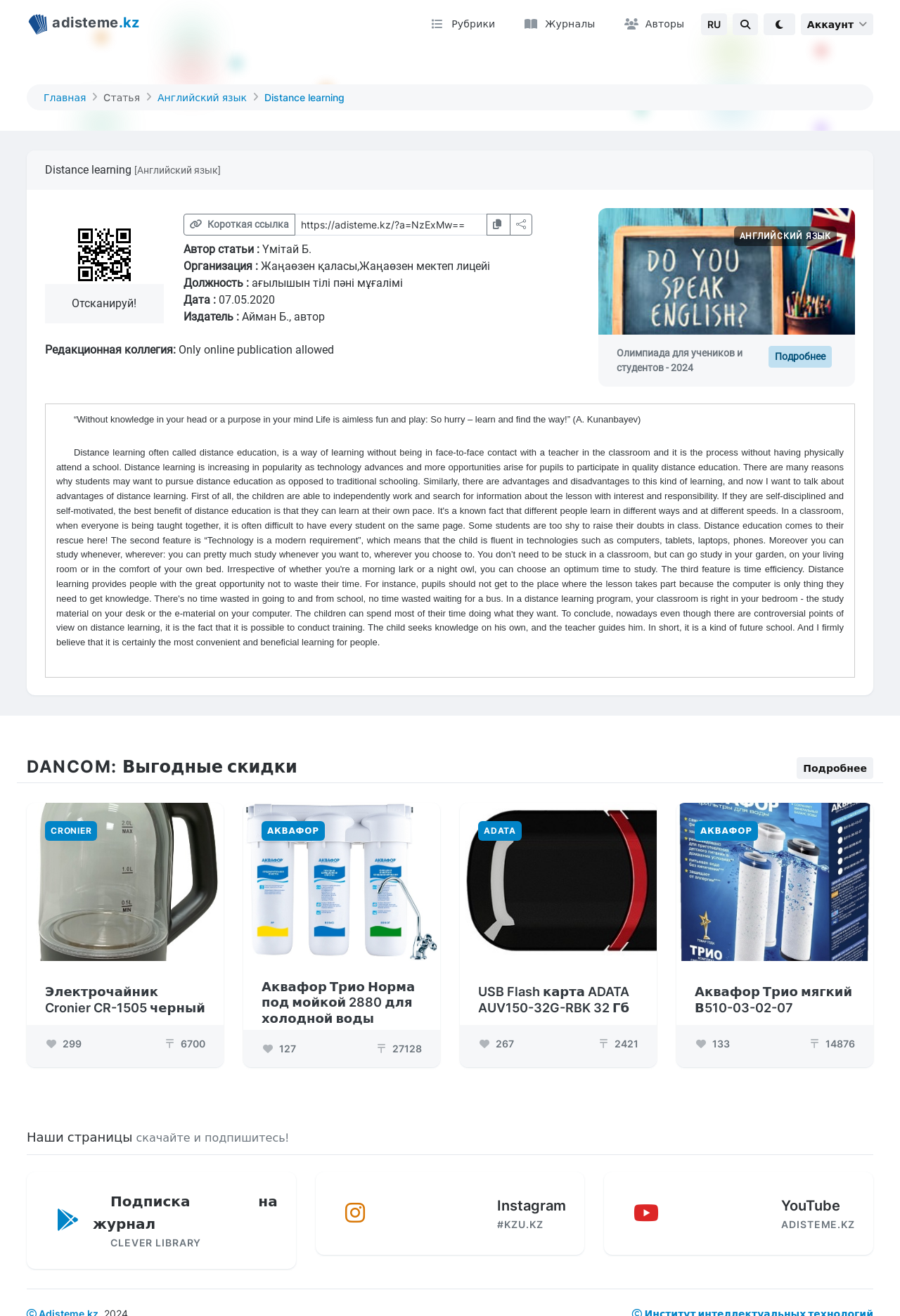Determine the bounding box coordinates of the region I should click to achieve the following instruction: "Click on the 'Аккаунт' button". Ensure the bounding box coordinates are four float numbers between 0 and 1, i.e., [left, top, right, bottom].

[0.89, 0.01, 0.97, 0.026]